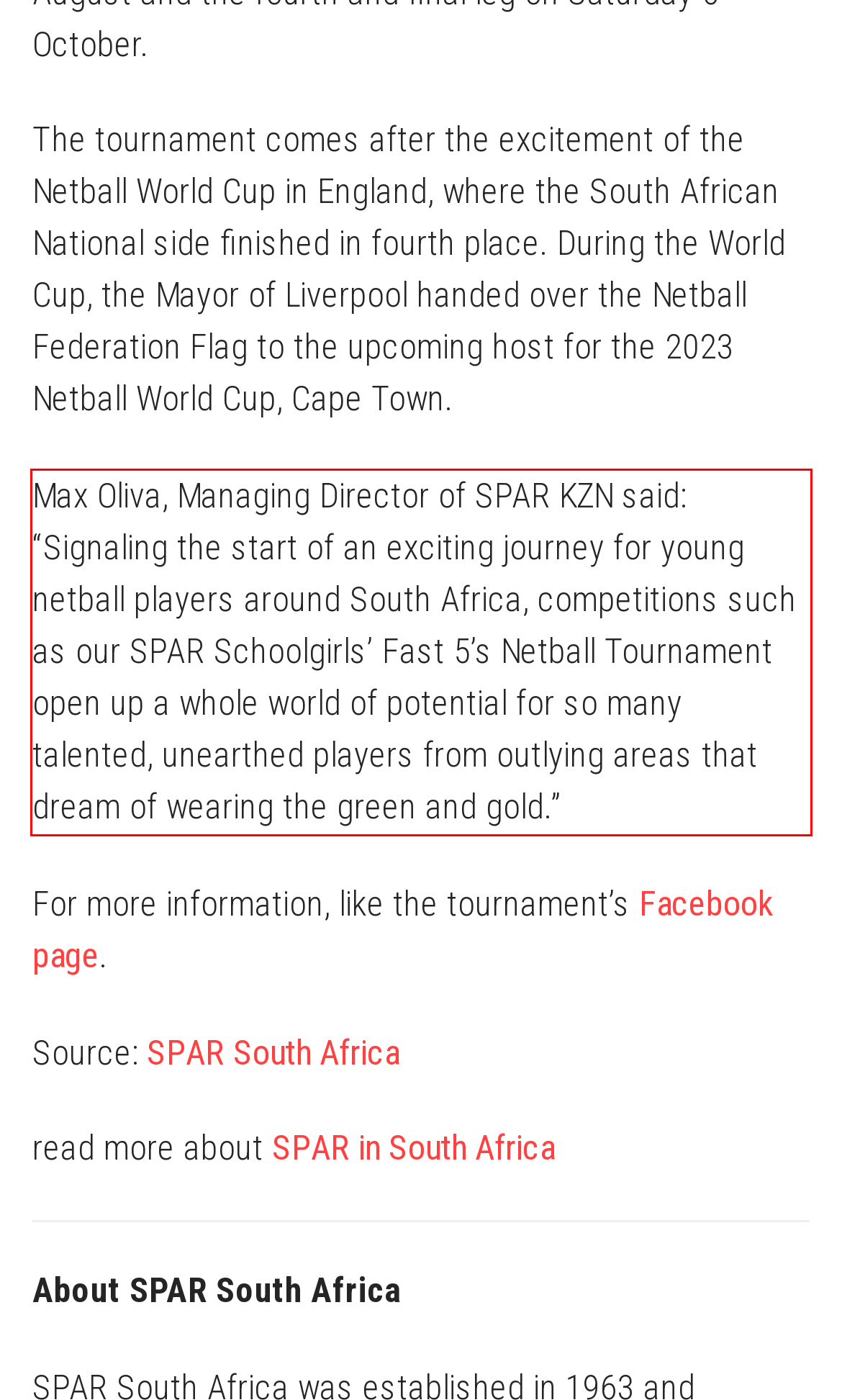Review the screenshot of the webpage and recognize the text inside the red rectangle bounding box. Provide the extracted text content.

Max Oliva, Managing Director of SPAR KZN said: “Signaling the start of an exciting journey for young netball players around South Africa, competitions such as our SPAR Schoolgirls’ Fast 5’s Netball Tournament open up a whole world of potential for so many talented, unearthed players from outlying areas that dream of wearing the green and gold.”